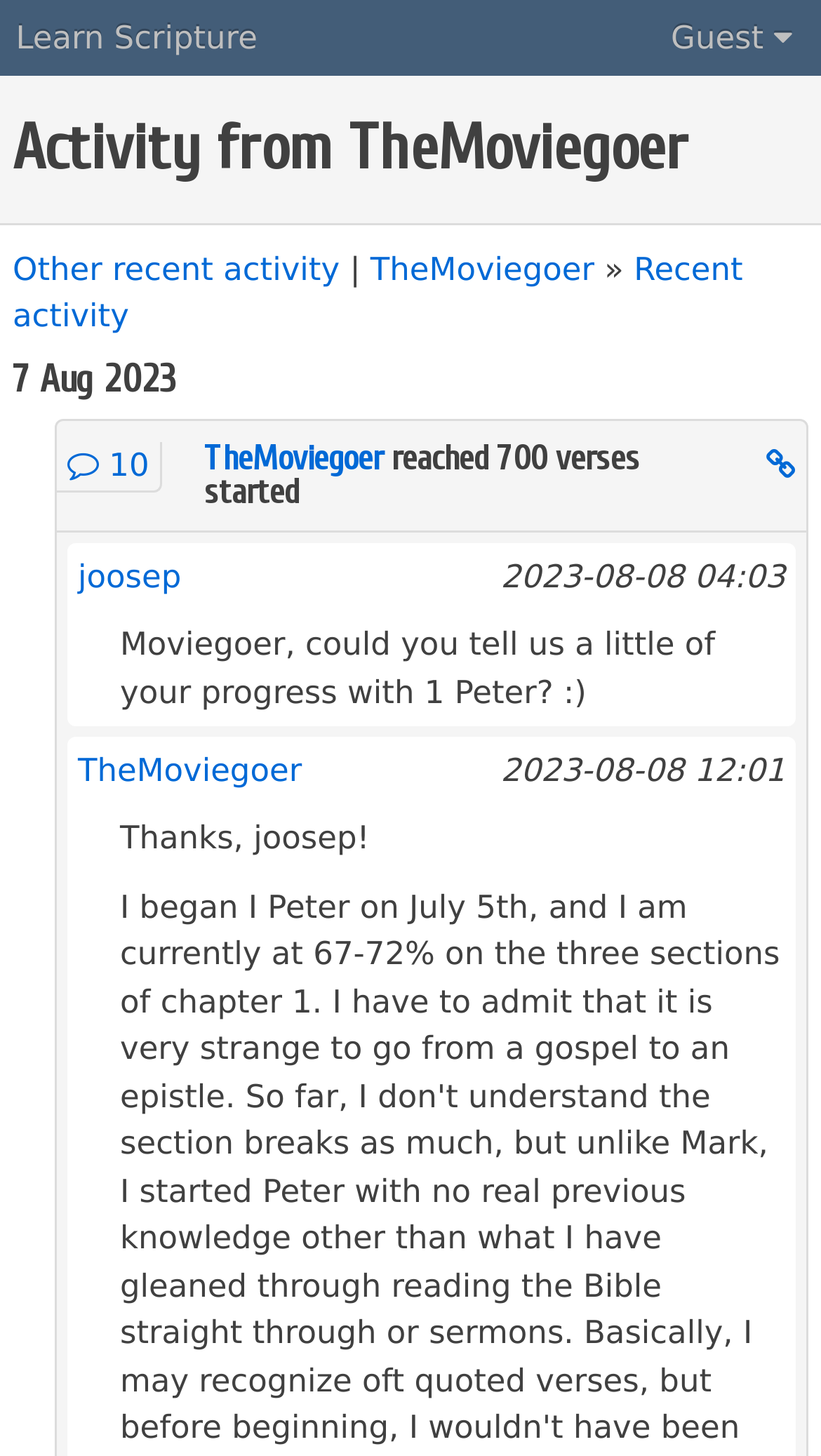Determine the main headline from the webpage and extract its text.

Activity from TheMoviegoer§